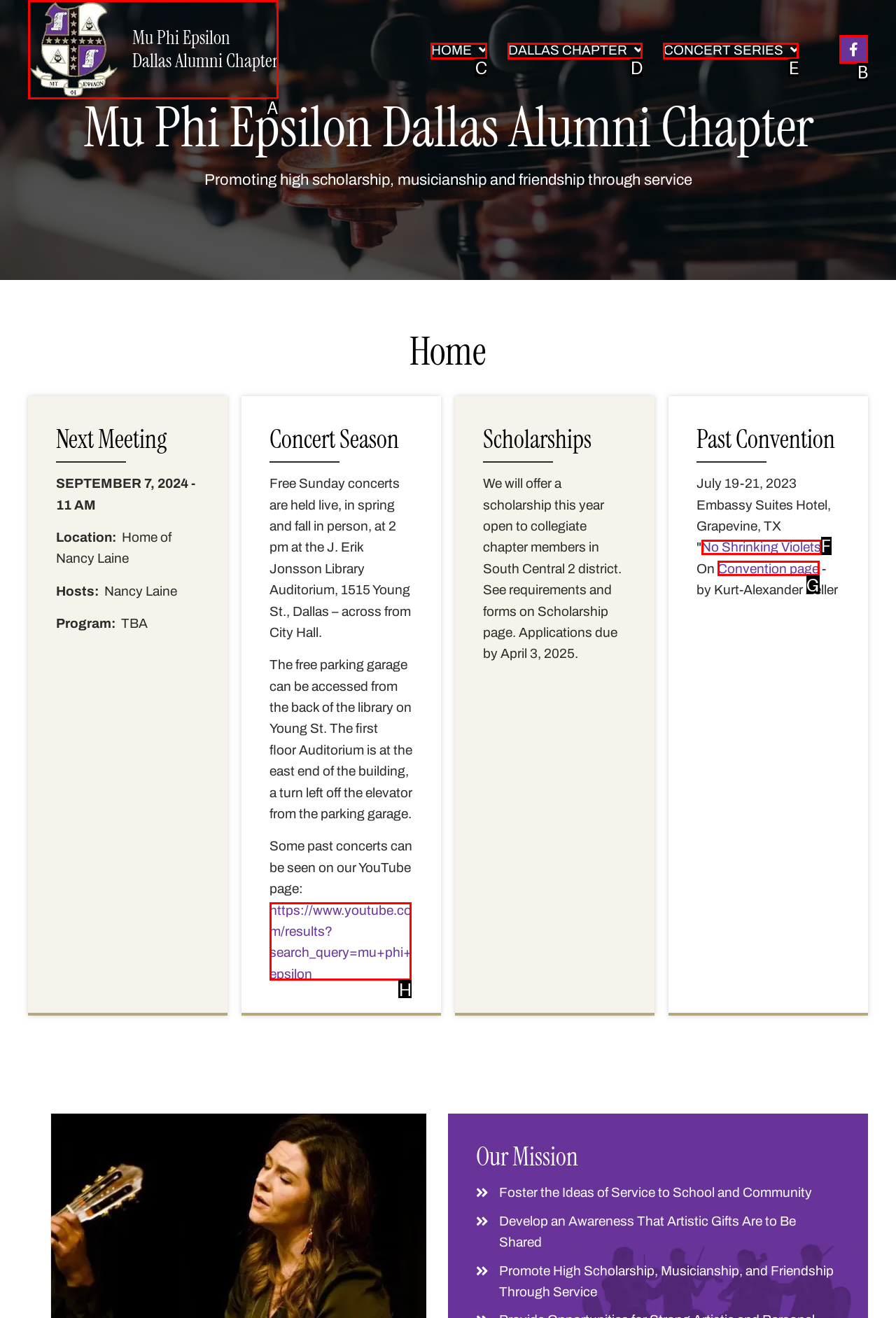Choose the UI element to click on to achieve this task: Watch past concerts on YouTube. Reply with the letter representing the selected element.

H